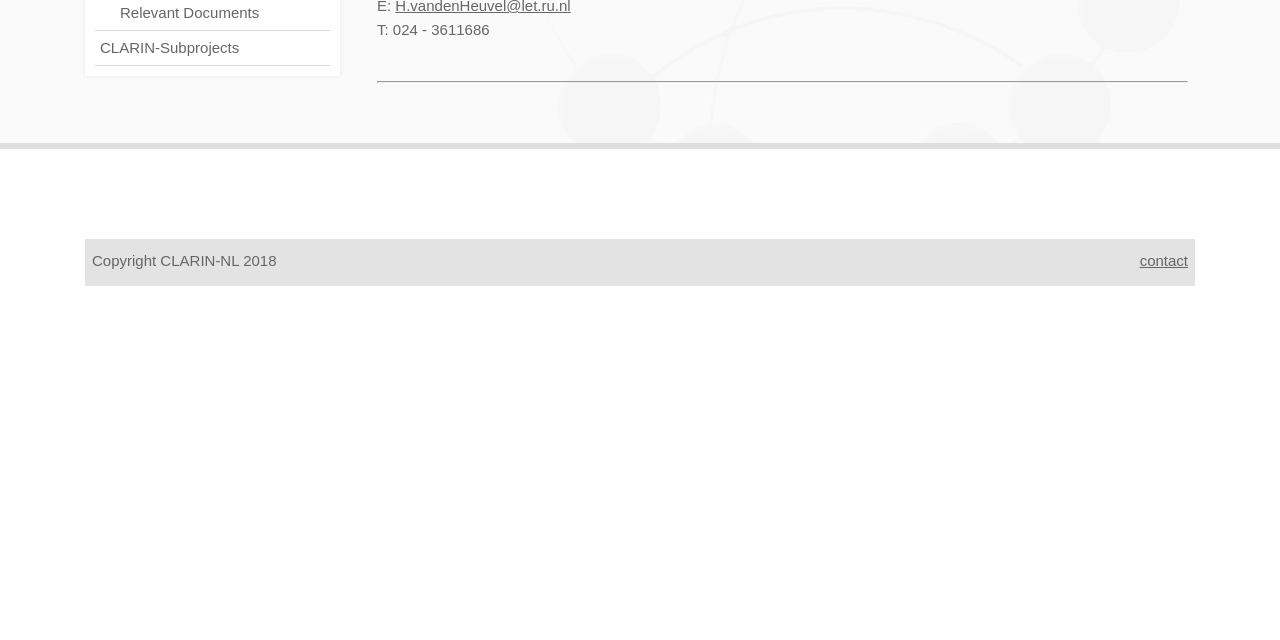Give the bounding box coordinates for this UI element: "CLARIN-Subprojects". The coordinates should be four float numbers between 0 and 1, arranged as [left, top, right, bottom].

[0.074, 0.048, 0.258, 0.103]